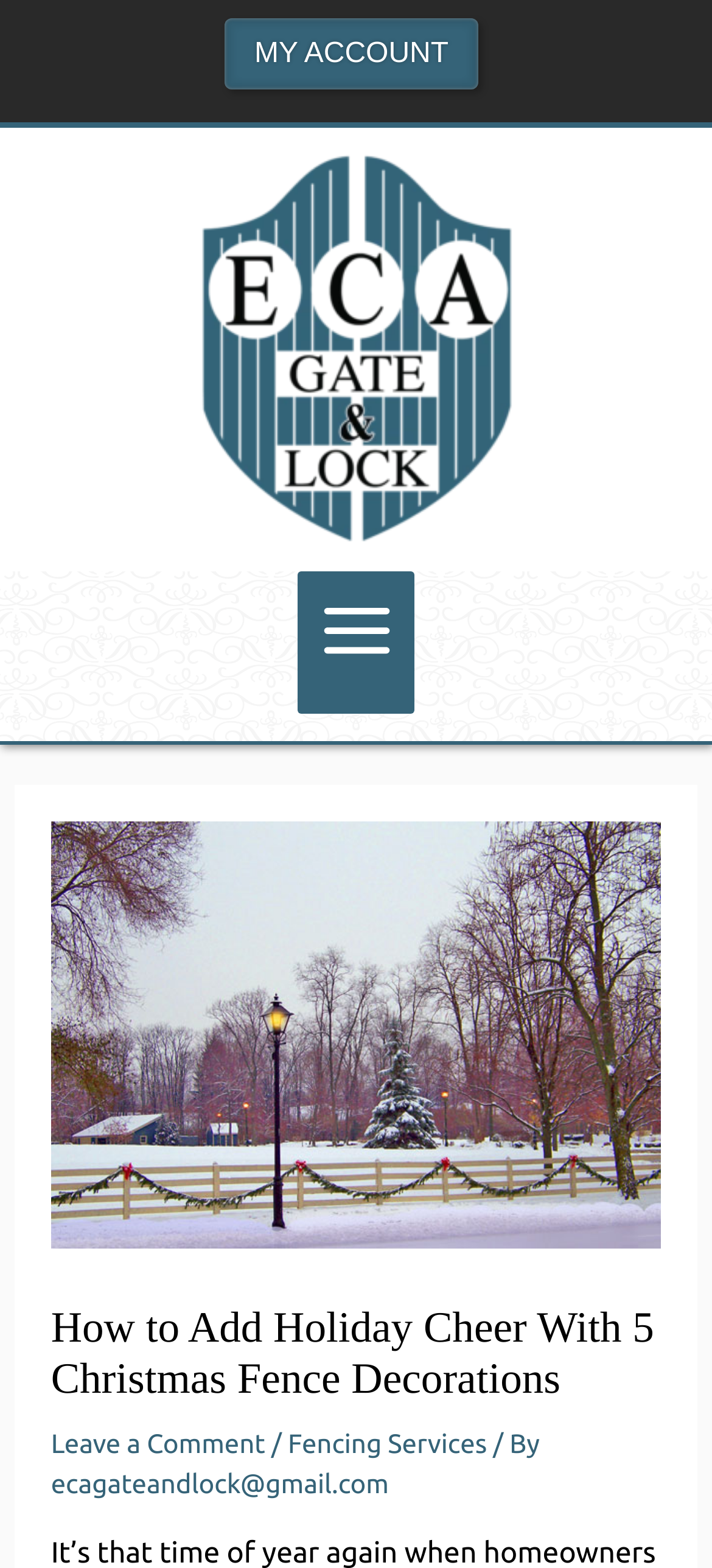Given the webpage screenshot and the description, determine the bounding box coordinates (top-left x, top-left y, bottom-right x, bottom-right y) that define the location of the UI element matching this description: Leave a Comment

[0.071, 0.911, 0.373, 0.931]